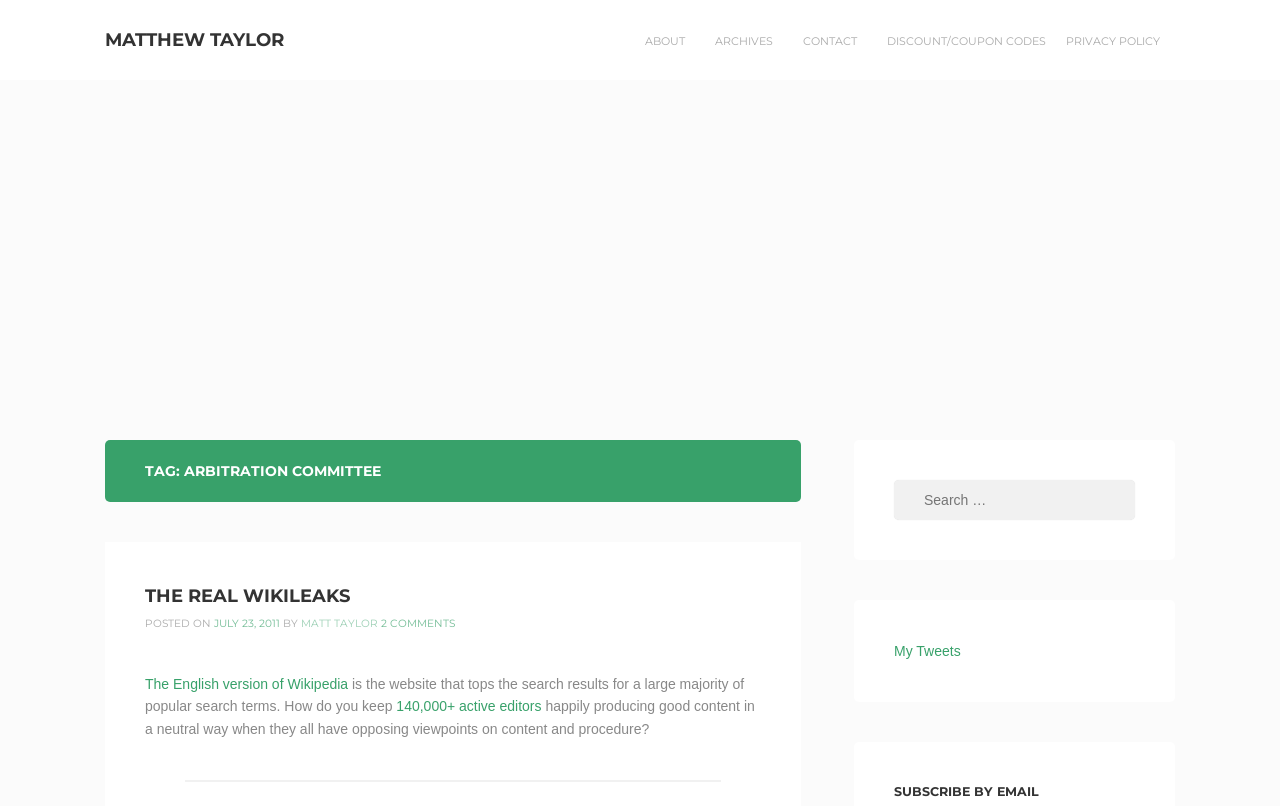Please identify the bounding box coordinates of the clickable region that I should interact with to perform the following instruction: "visit the ARCHIVES page". The coordinates should be expressed as four float numbers between 0 and 1, i.e., [left, top, right, bottom].

[0.547, 0.001, 0.616, 0.1]